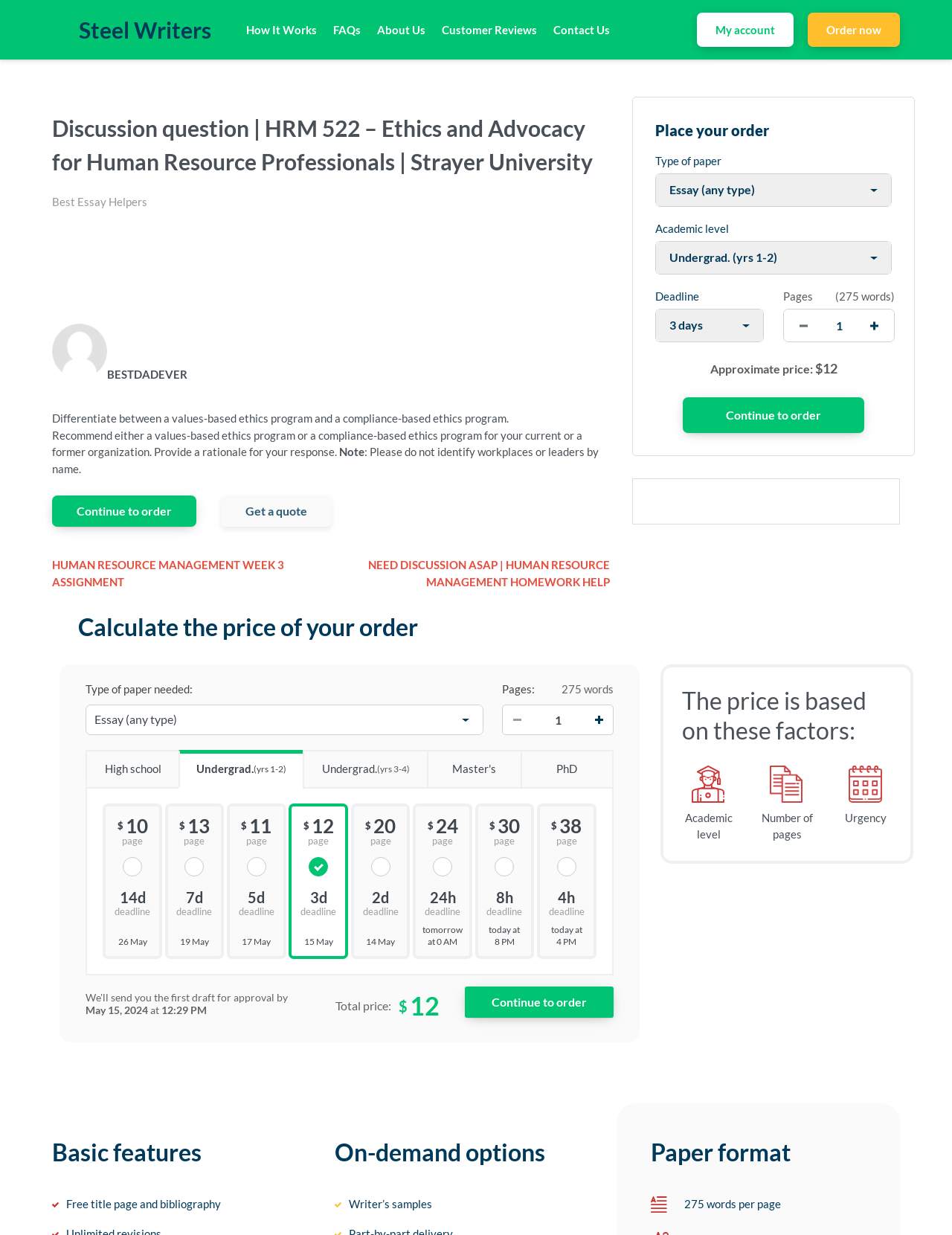Please provide a comprehensive answer to the question based on the screenshot: What is the approximate price of the order?

The webpage displays the approximate price of the order as '$12' based on the selected options, including the type of paper, academic level, deadline, and number of pages.